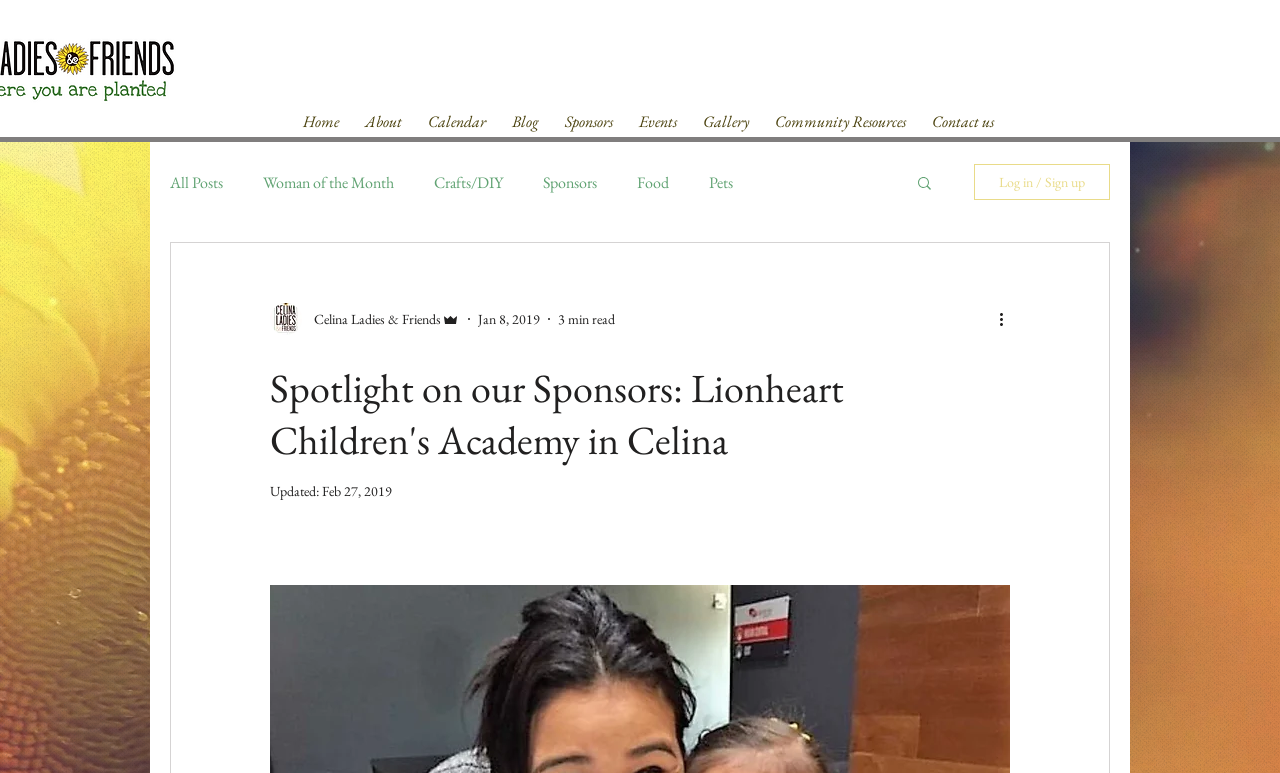Please answer the following question using a single word or phrase: How many buttons are there on the page?

3